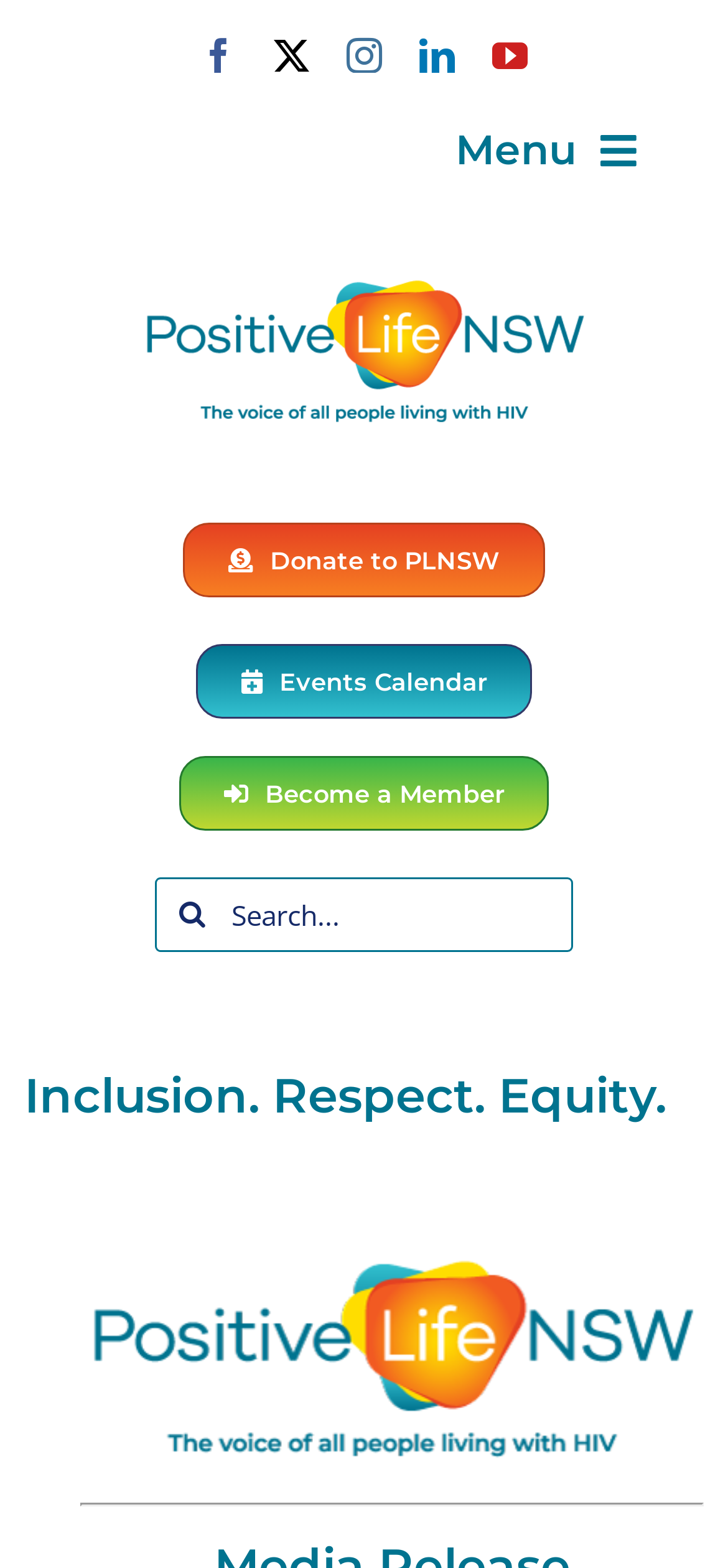Provide the bounding box coordinates of the UI element that matches the description: "Get Involved".

[0.059, 0.431, 0.89, 0.478]